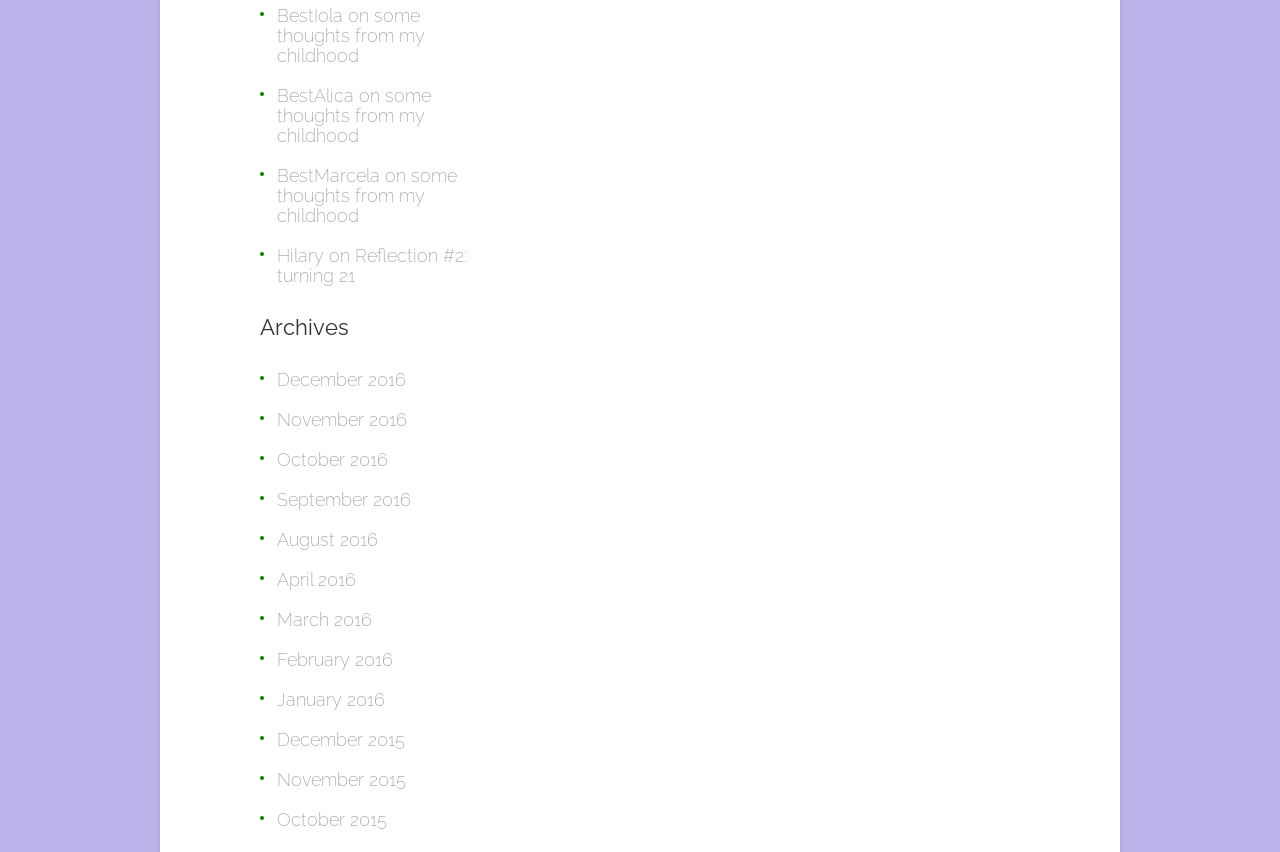Find the bounding box coordinates for the area that must be clicked to perform this action: "view December 2016 posts".

[0.216, 0.433, 0.317, 0.458]